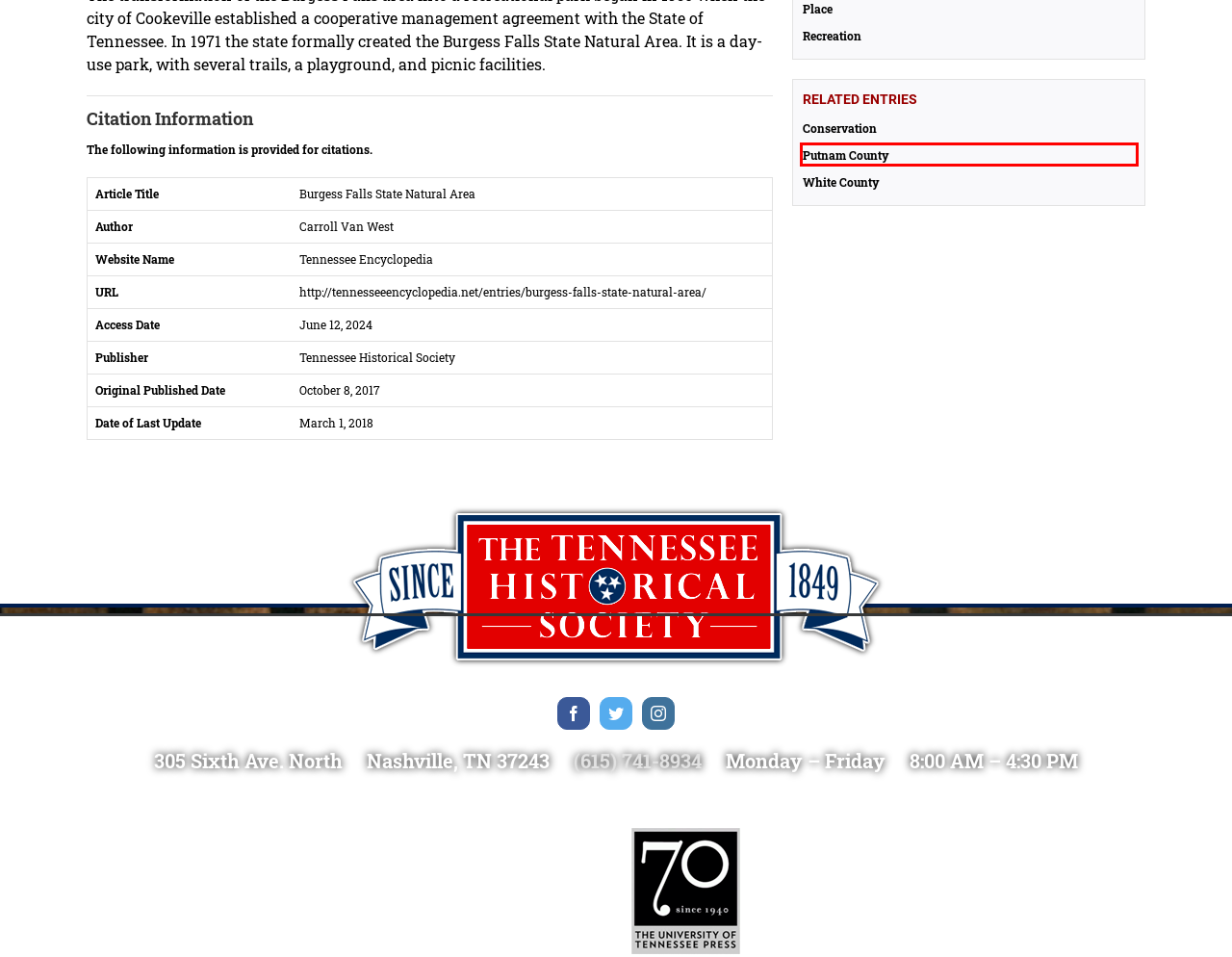Look at the given screenshot of a webpage with a red rectangle bounding box around a UI element. Pick the description that best matches the new webpage after clicking the element highlighted. The descriptions are:
A. Van West, Carroll | Tennessee Encyclopedia
B. Home | Tennessee Encyclopedia
C. Putnam County | Tennessee Encyclopedia
D. Donate | Tennessee Encyclopedia
E. About | Tennessee Encyclopedia
F. Conservation | Tennessee Encyclopedia
G. Contact | Tennessee Encyclopedia
H. White County | Tennessee Encyclopedia

C